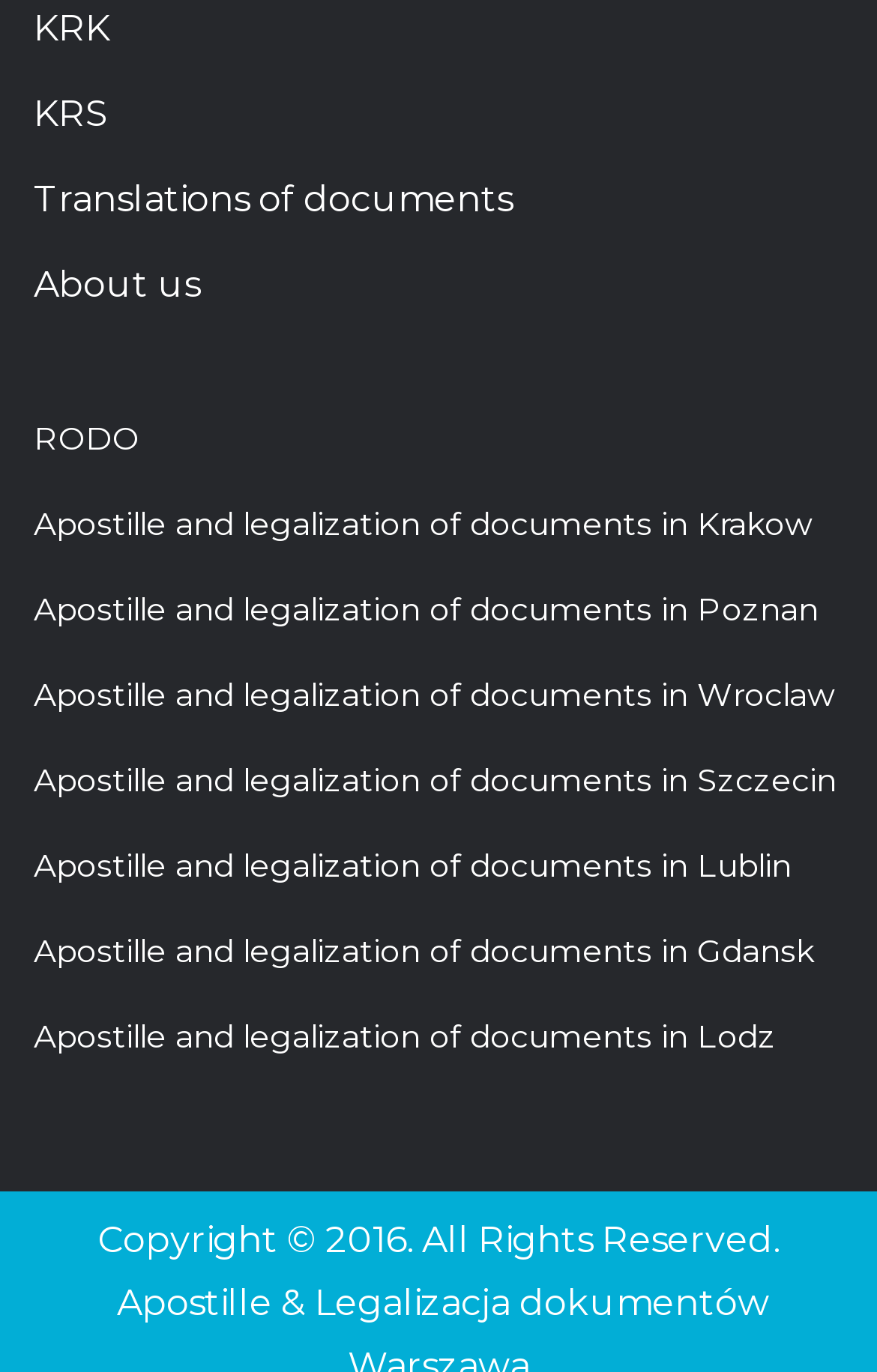Using the information in the image, could you please answer the following question in detail:
What is the topic of the webpage?

I analyzed the text of the links on the webpage and found that most of them are related to apostille and legalization of documents in different cities in Poland, so I inferred that the topic of the webpage is related to this service.